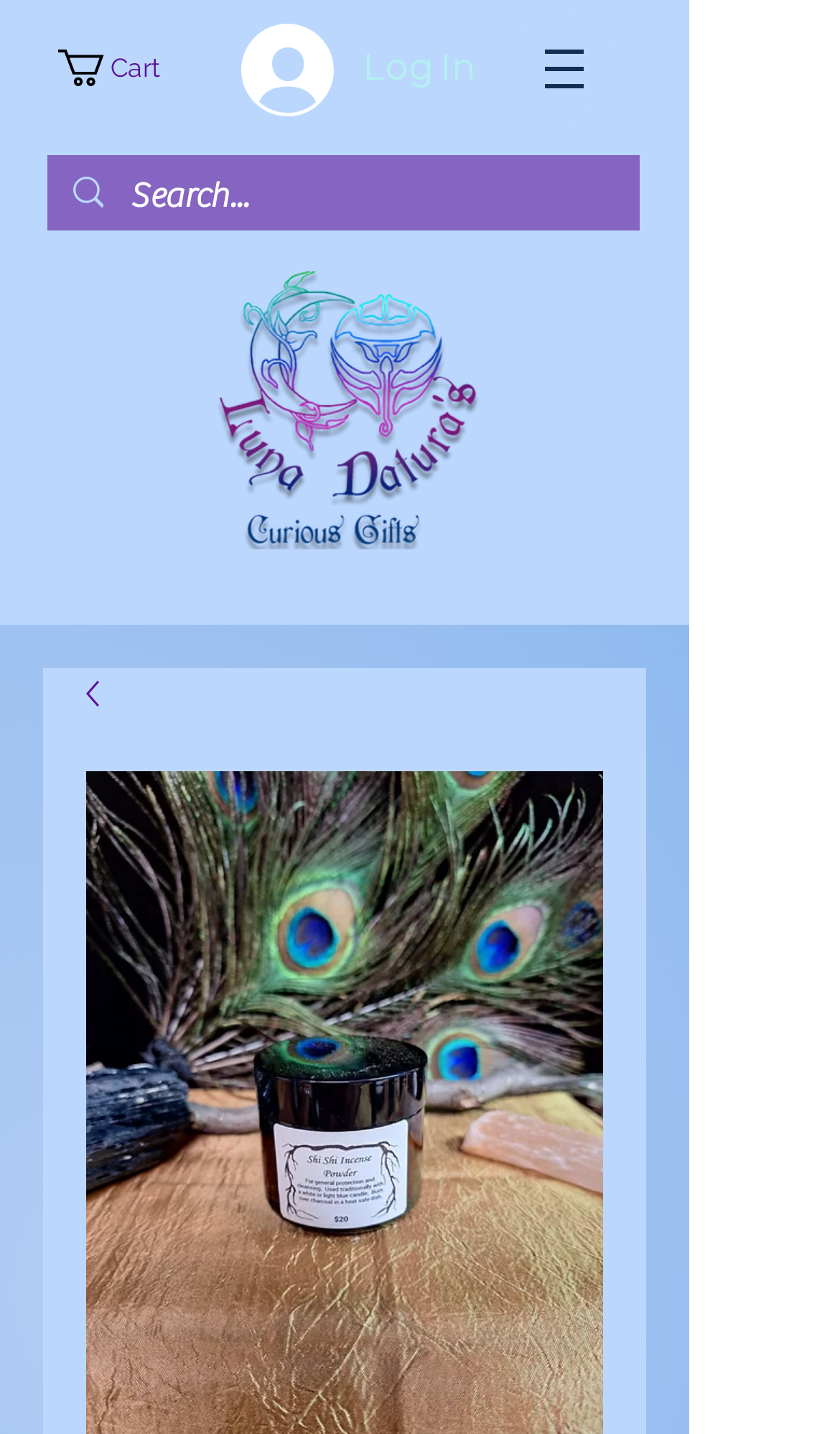What is the function of the button with a cart icon?
Please provide a single word or phrase as the answer based on the screenshot.

To access cart